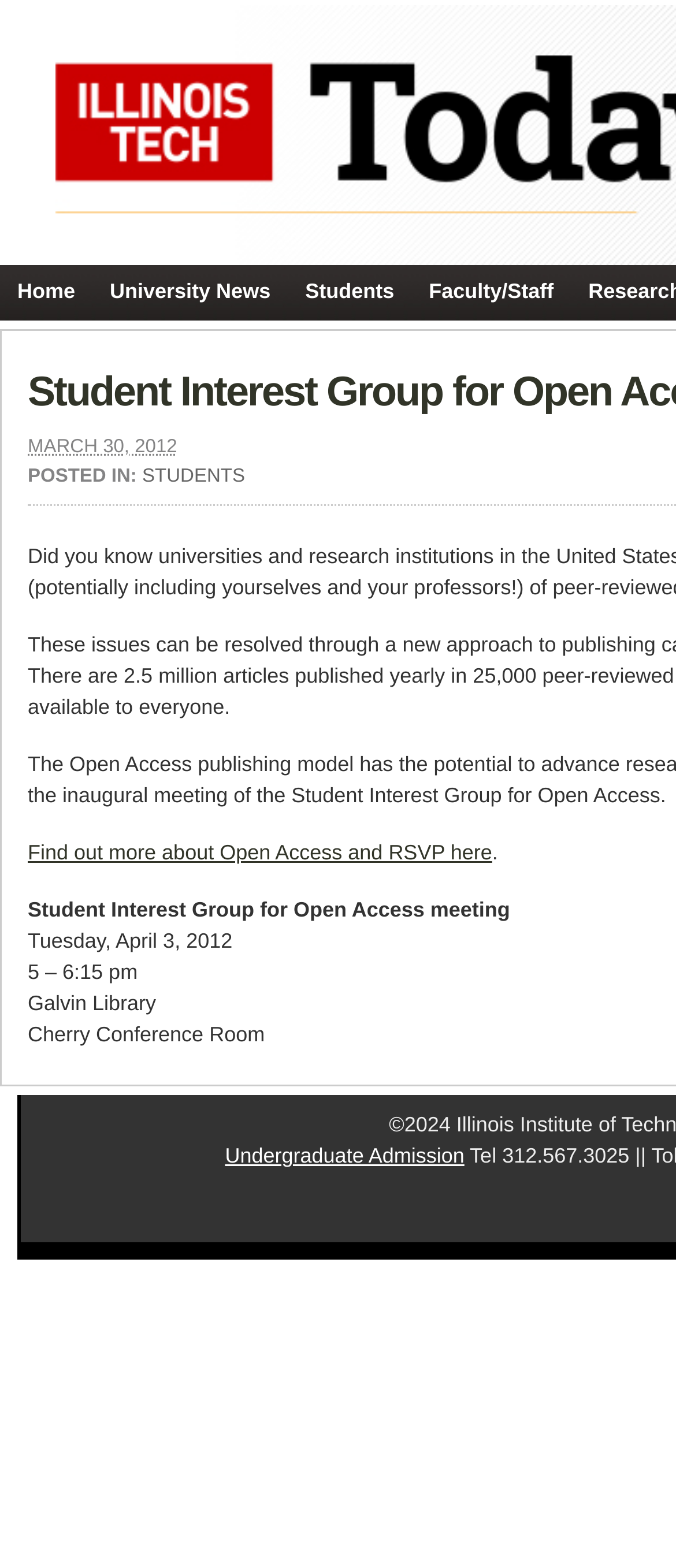What is the location of the meeting?
Using the image, provide a concise answer in one word or a short phrase.

Galvin Library